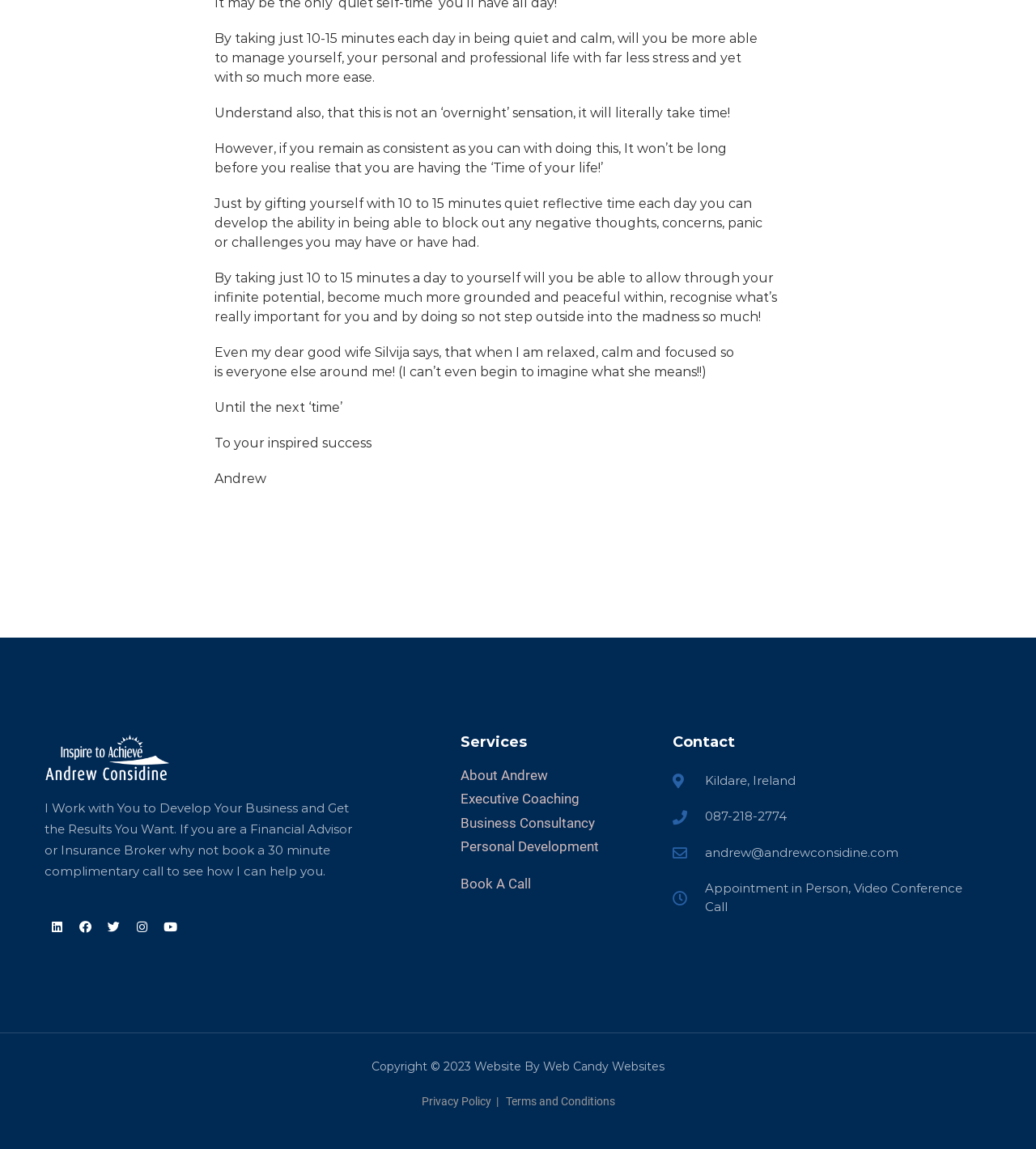Determine the bounding box for the UI element as described: "About Andrew". The coordinates should be represented as four float numbers between 0 and 1, formatted as [left, top, right, bottom].

[0.445, 0.666, 0.626, 0.684]